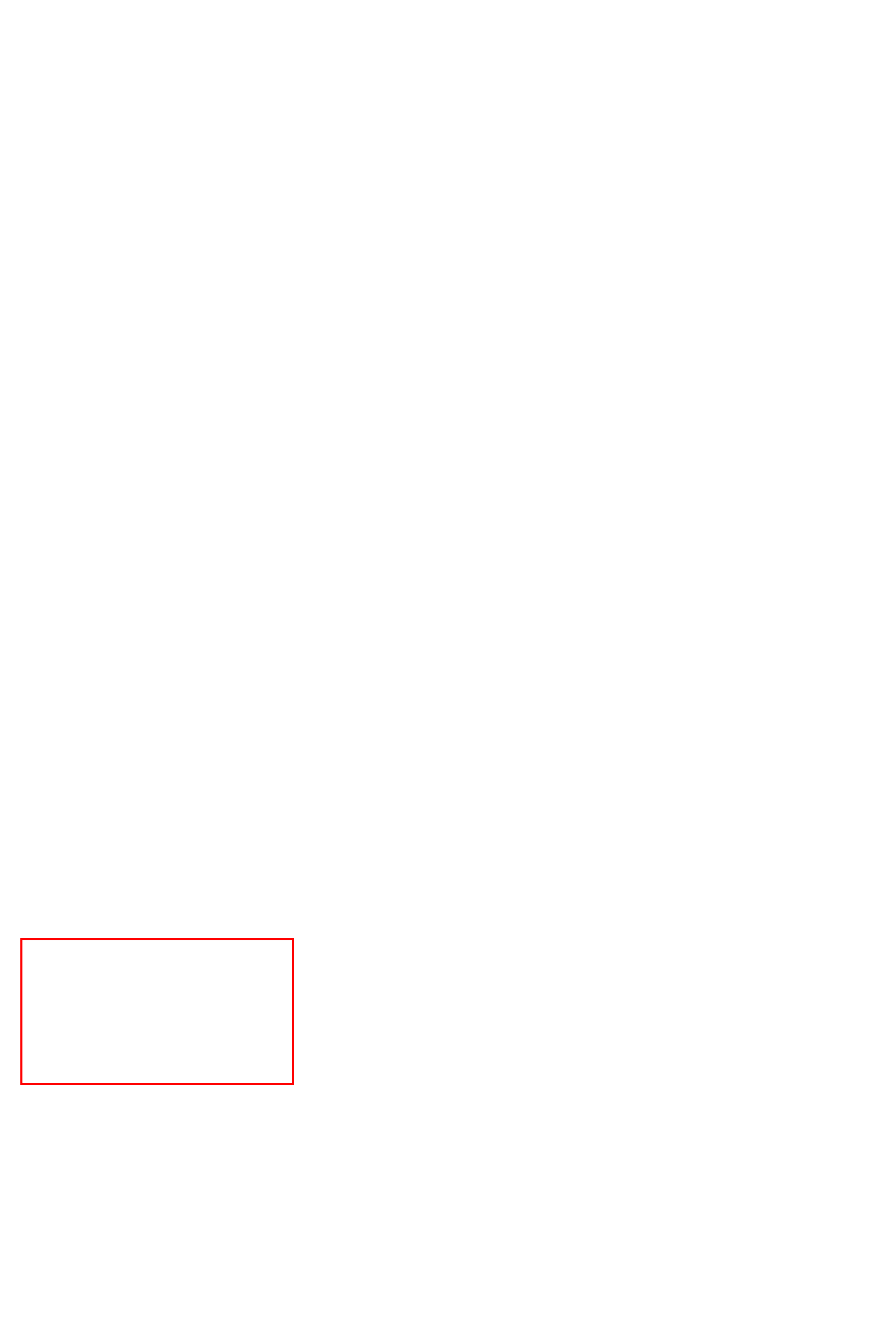Using the provided webpage screenshot, identify and read the text within the red rectangle bounding box.

With the fourth edition of the Autostrada Biennale, our Hub partners in Prizren continue their quest to bring art to the people, involve young Kosovar people in the production process, and heal the wounds of a country scarred by war and conflict. A review by our colleague Nino Klingler.